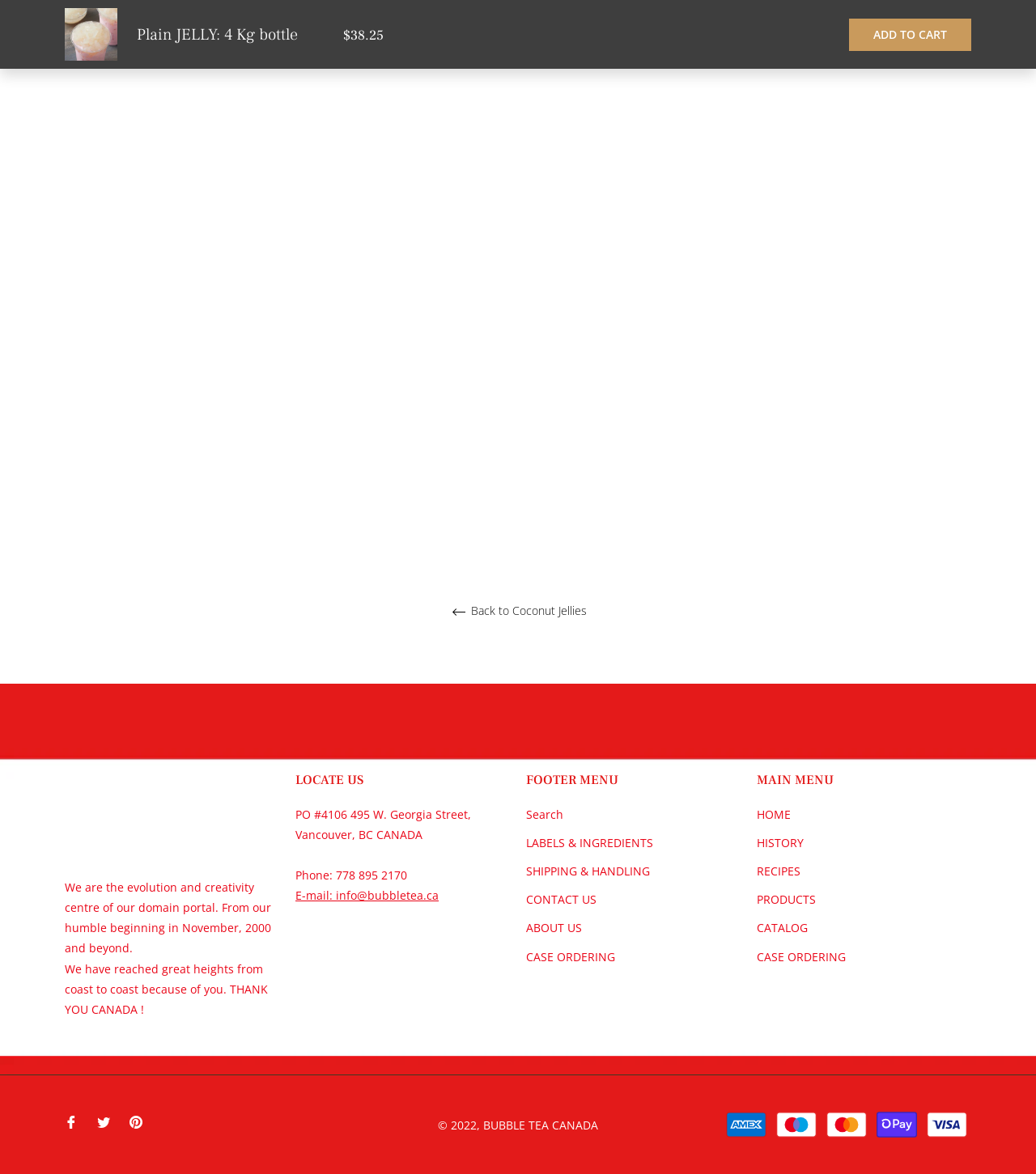Locate the bounding box coordinates of the area where you should click to accomplish the instruction: "Read the comprehensive guide".

None